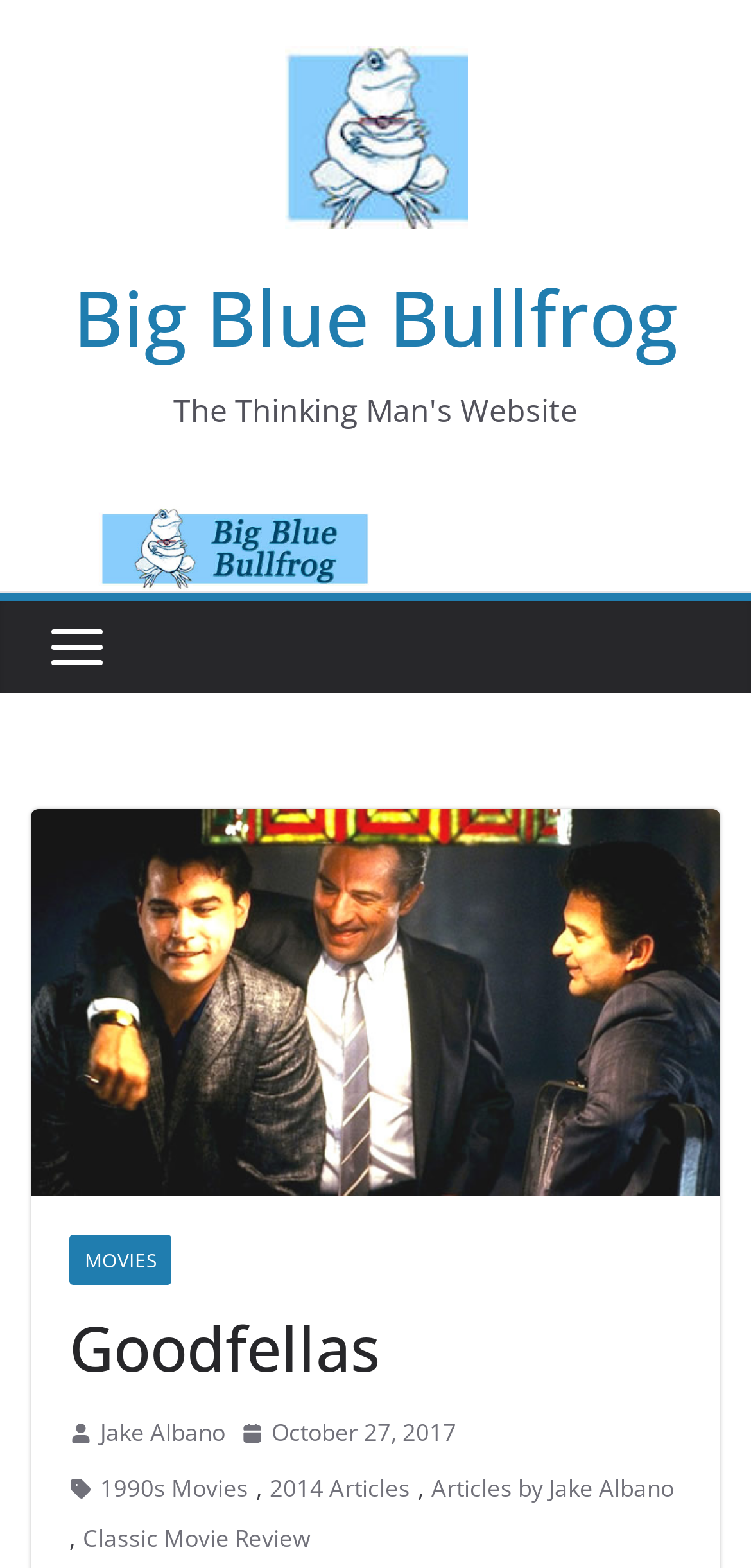Locate the coordinates of the bounding box for the clickable region that fulfills this instruction: "click the link to Big Blue Bullfrog".

[0.097, 0.029, 0.903, 0.146]